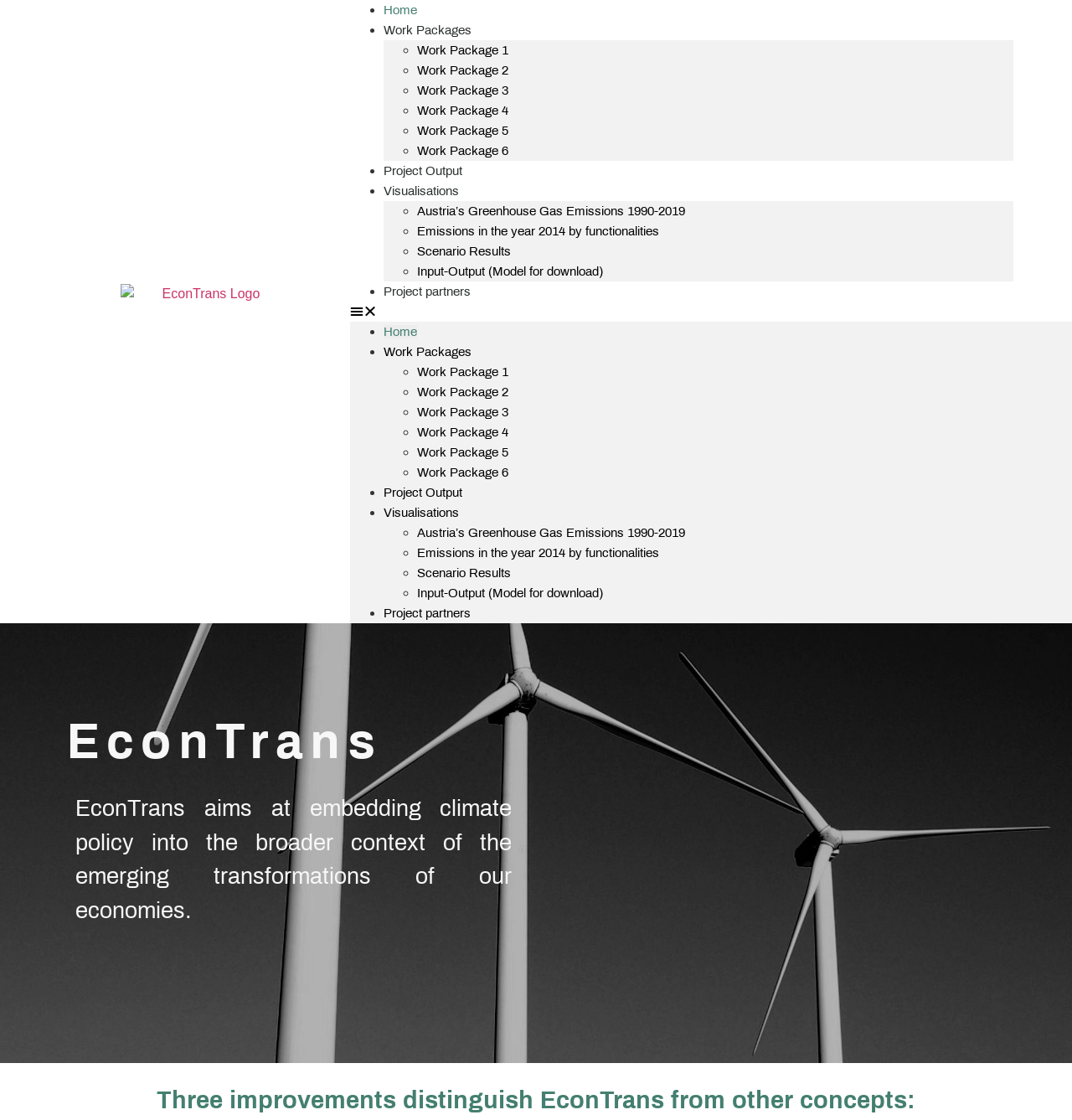Please determine the bounding box coordinates of the area that needs to be clicked to complete this task: 'View Project Output'. The coordinates must be four float numbers between 0 and 1, formatted as [left, top, right, bottom].

[0.358, 0.117, 0.431, 0.188]